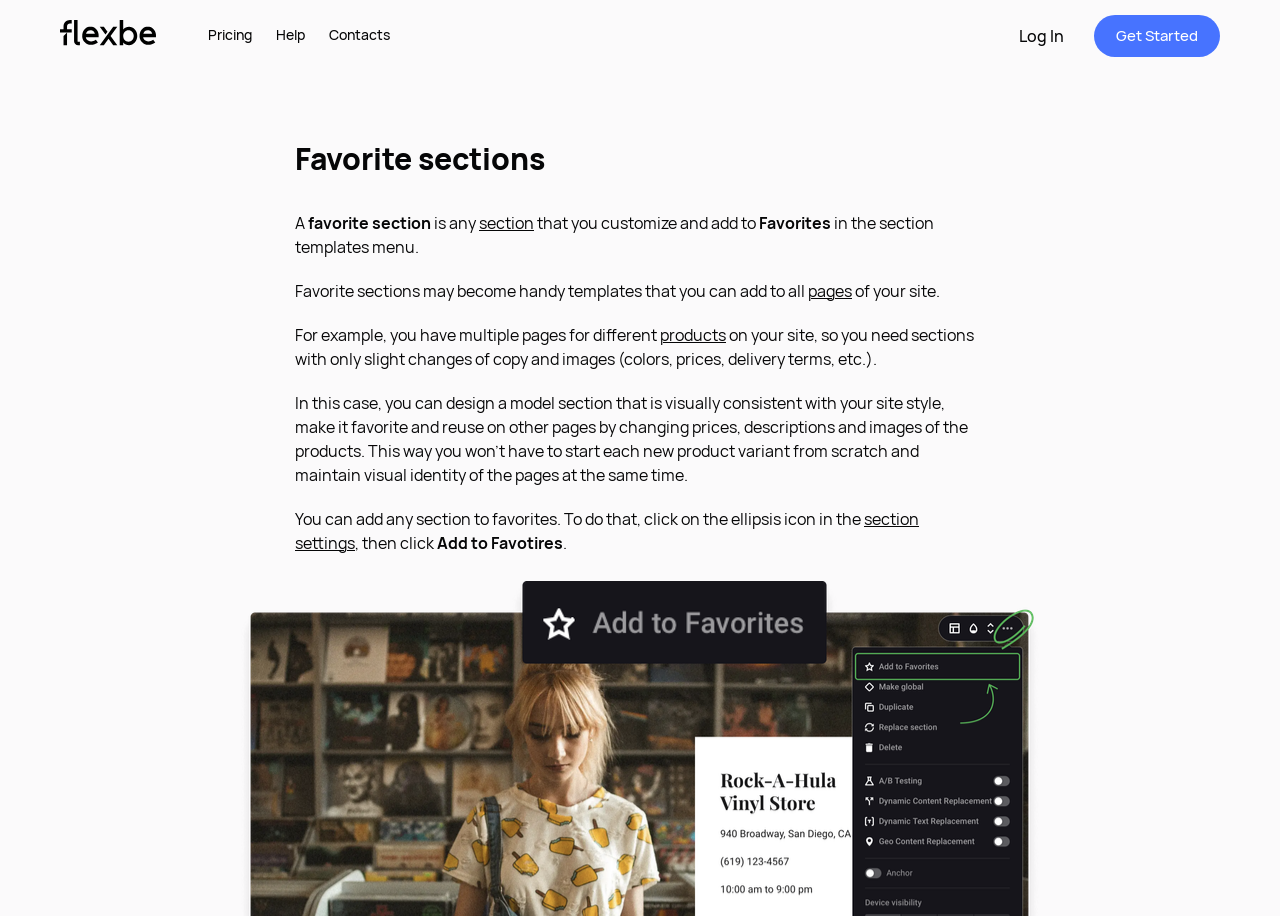How do you add a section to favorites?
Based on the image, provide your answer in one word or phrase.

Click on the ellipsis icon